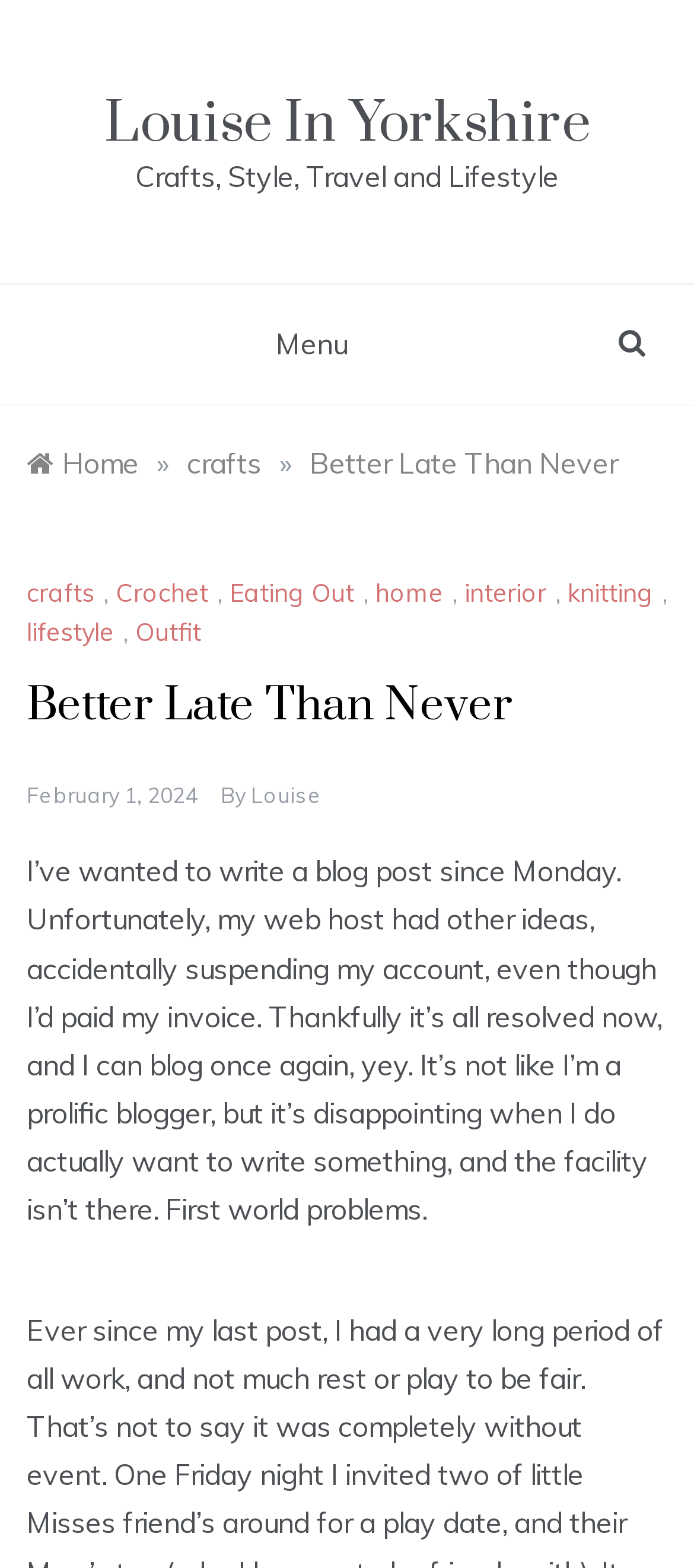Predict the bounding box coordinates of the UI element that matches this description: "Louise In Yorkshire". The coordinates should be in the format [left, top, right, bottom] with each value between 0 and 1.

[0.15, 0.057, 0.85, 0.101]